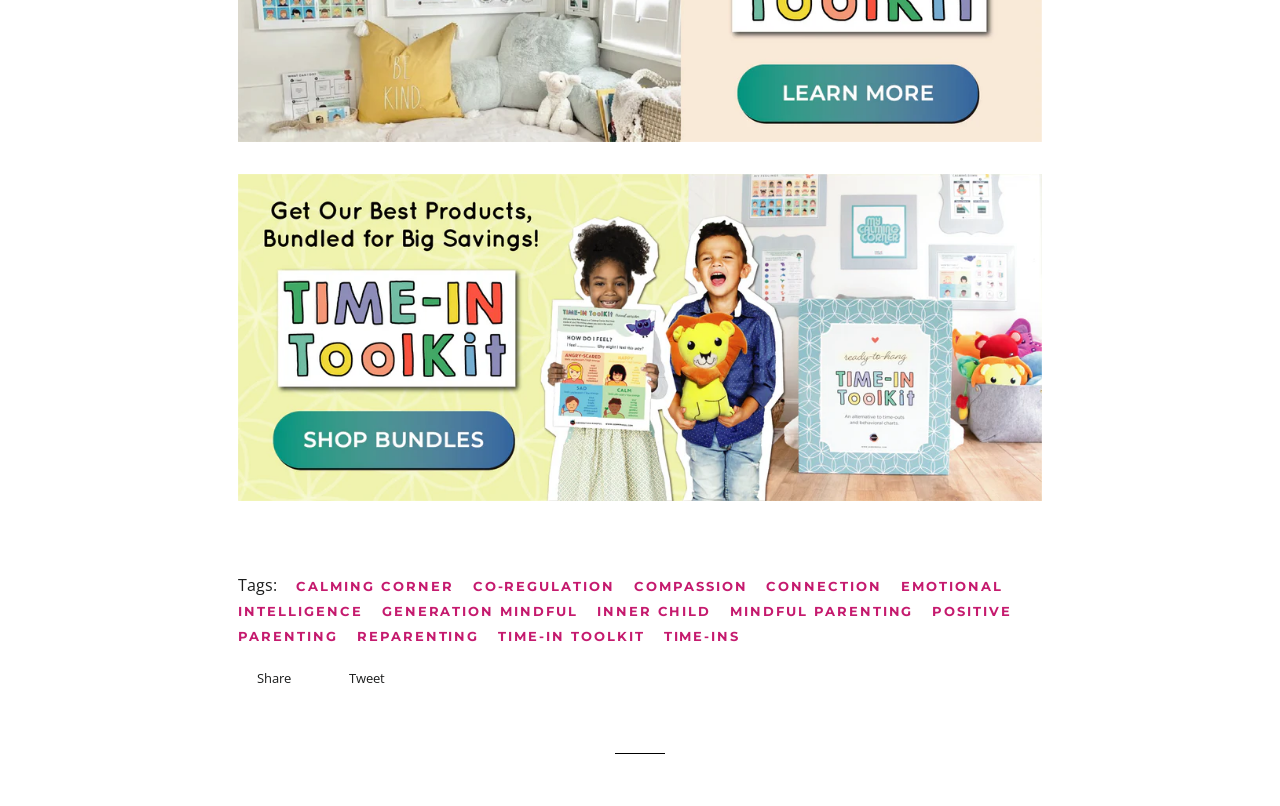Using the description: "alt="SENRiG"", determine the UI element's bounding box coordinates. Ensure the coordinates are in the format of four float numbers between 0 and 1, i.e., [left, top, right, bottom].

None